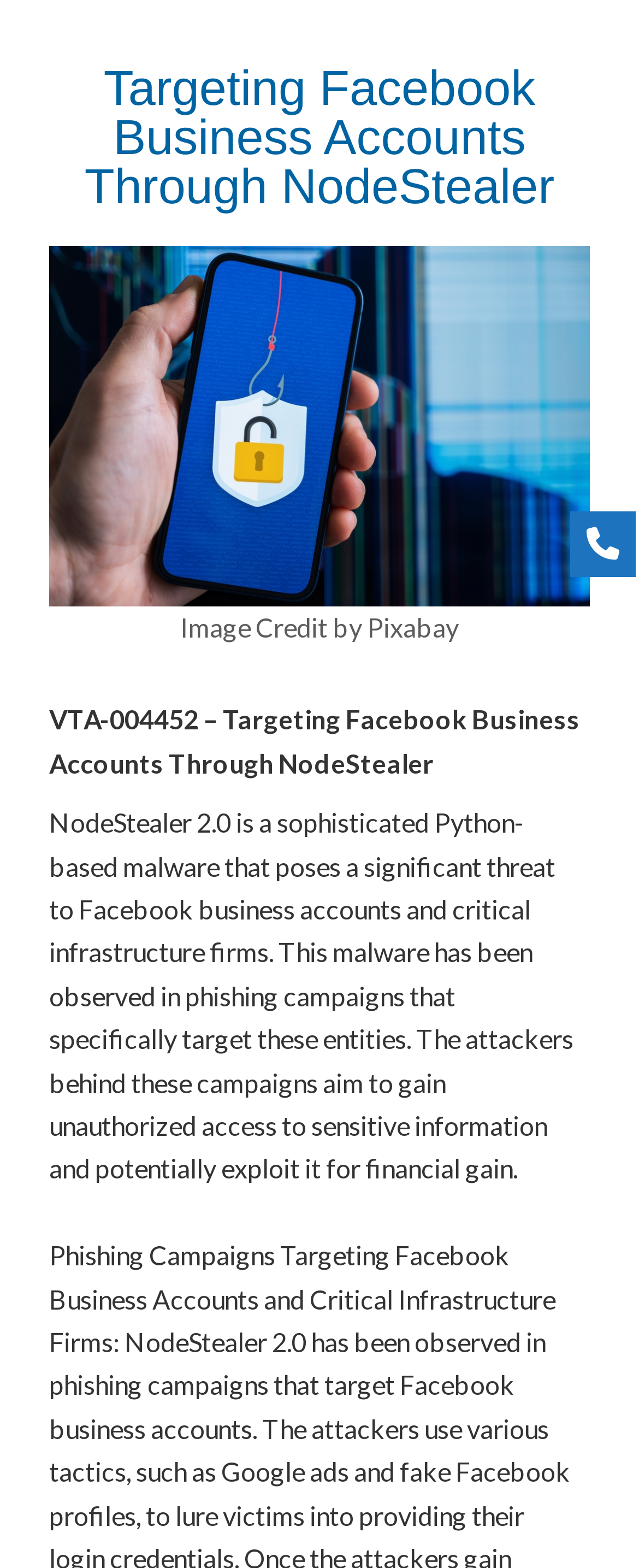Using the webpage screenshot, find the UI element described by Contact Us. Provide the bounding box coordinates in the format (top-left x, top-left y, bottom-right x, bottom-right y), ensuring all values are floating point numbers between 0 and 1.

[0.892, 0.338, 0.995, 0.357]